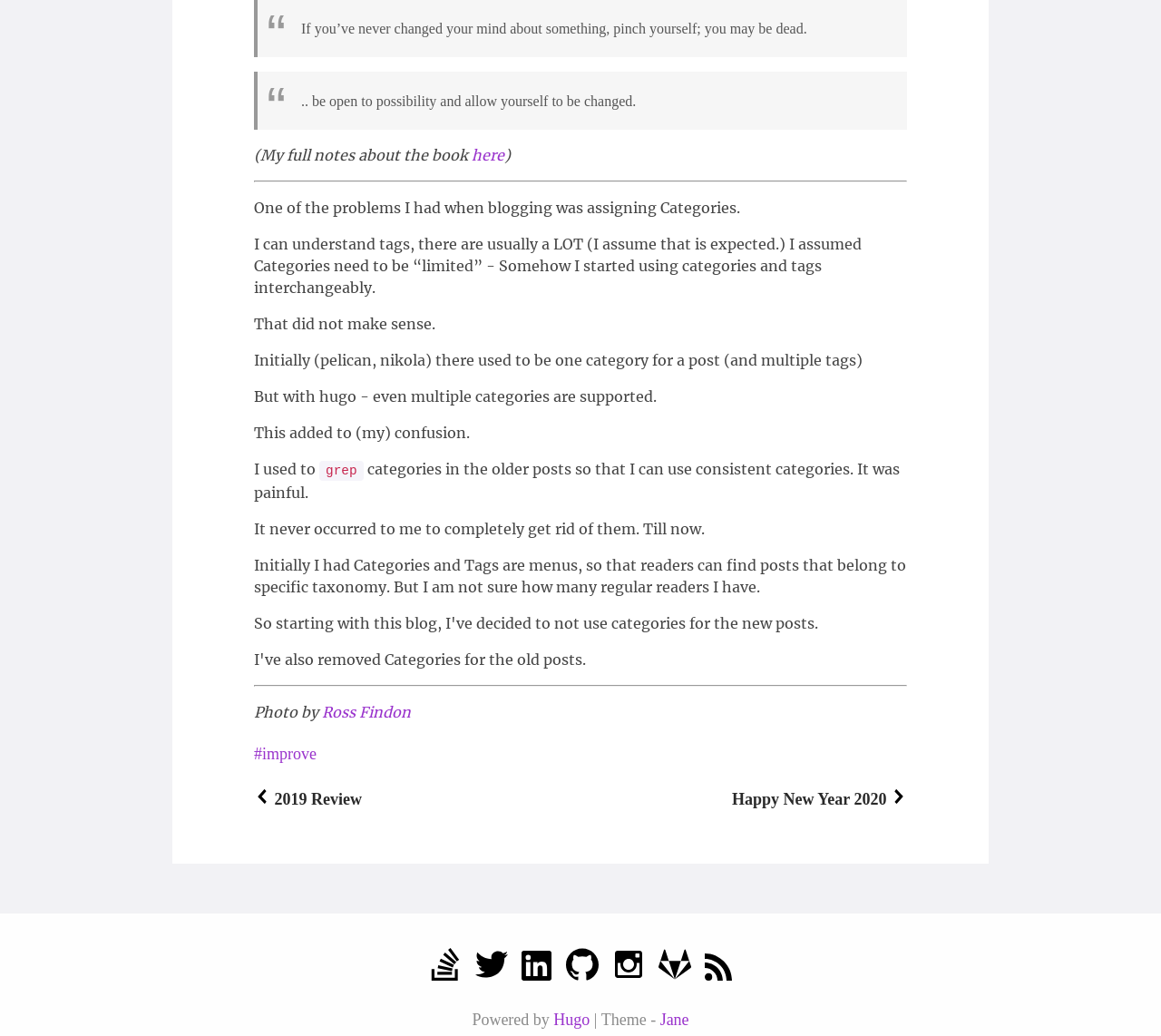Determine the bounding box coordinates for the UI element with the following description: "Happy New Year 2020 Next". The coordinates should be four float numbers between 0 and 1, represented as [left, top, right, bottom].

[0.63, 0.758, 0.781, 0.786]